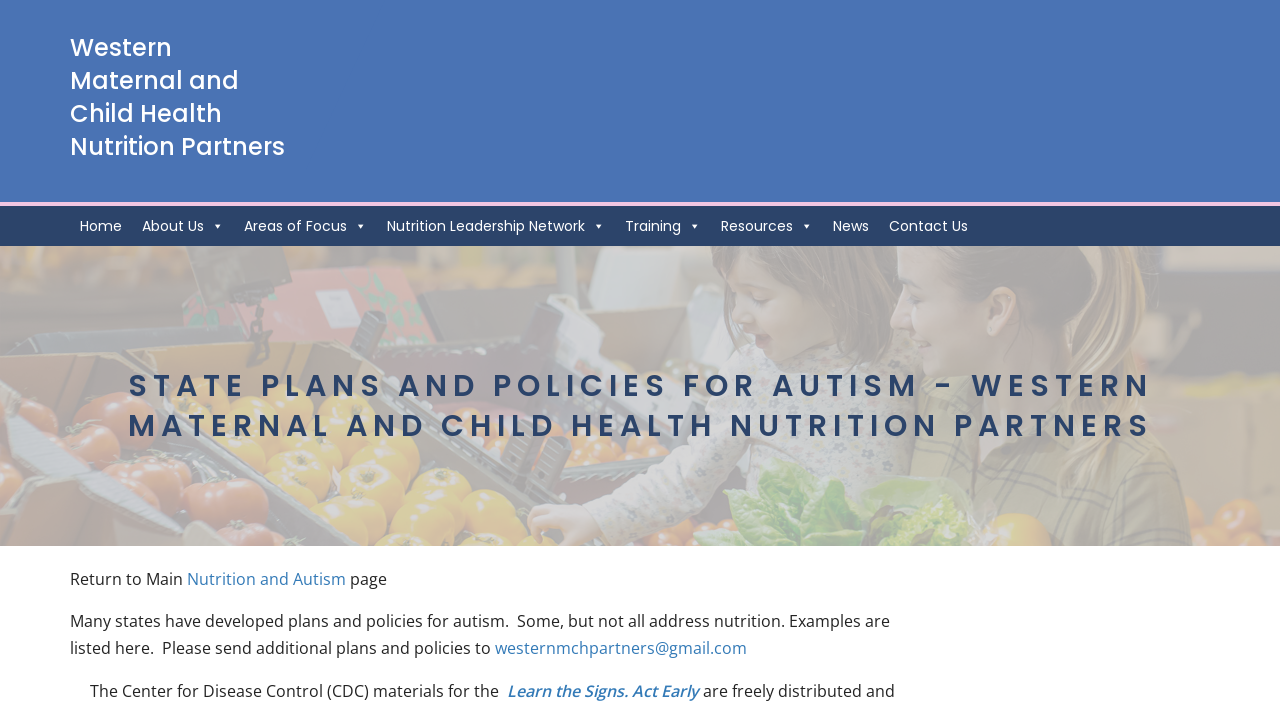Using the format (top-left x, top-left y, bottom-right x, bottom-right y), and given the element description, identify the bounding box coordinates within the screenshot: Home

[0.055, 0.293, 0.103, 0.35]